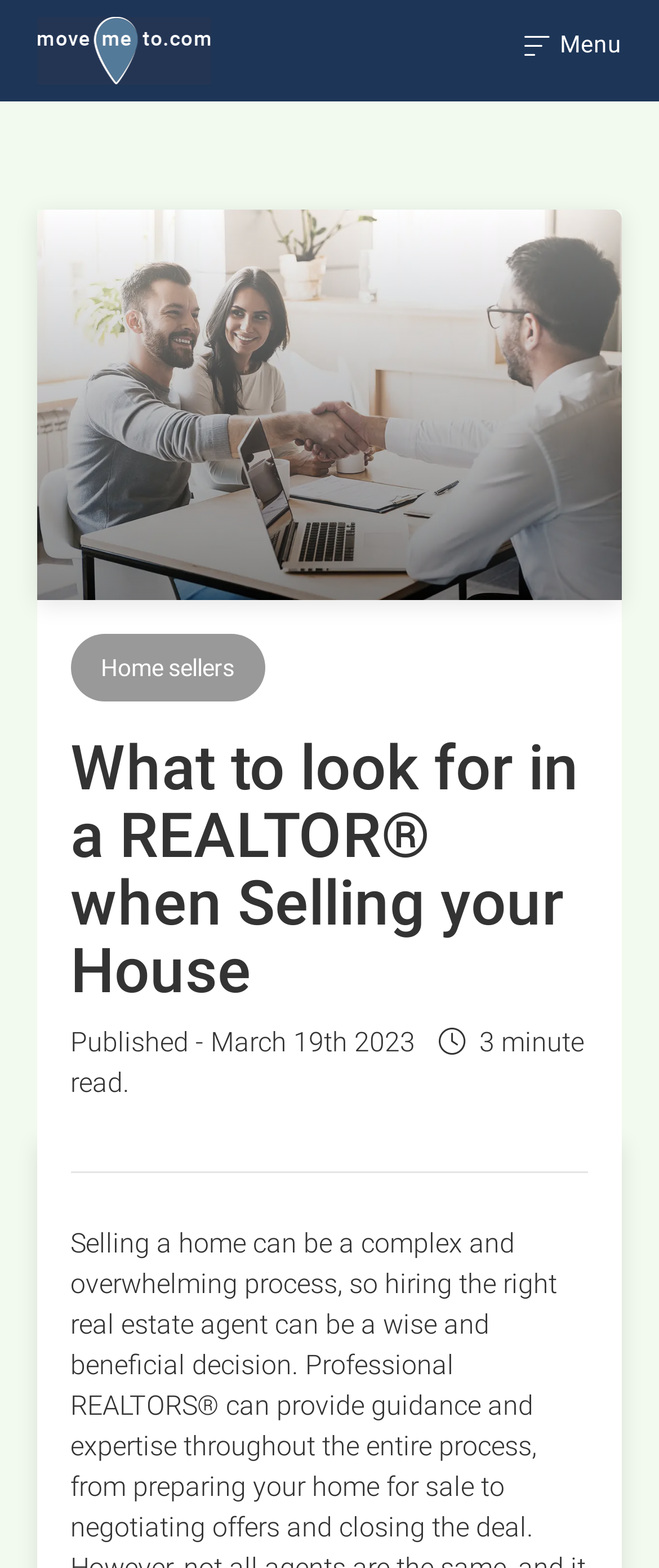When was the article published?
Look at the screenshot and respond with one word or a short phrase.

March 19th 2023